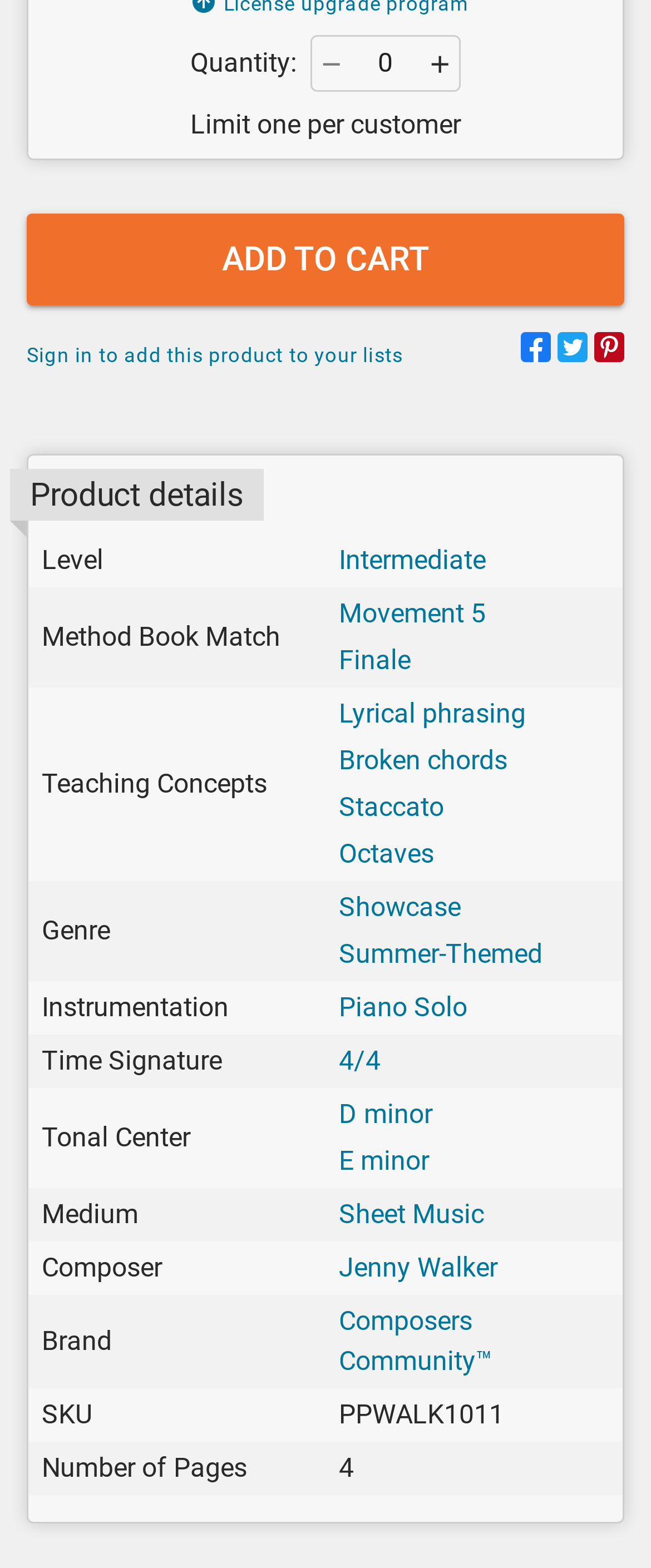Respond to the following question with a brief word or phrase:
Who is the composer of the product?

Jenny Walker